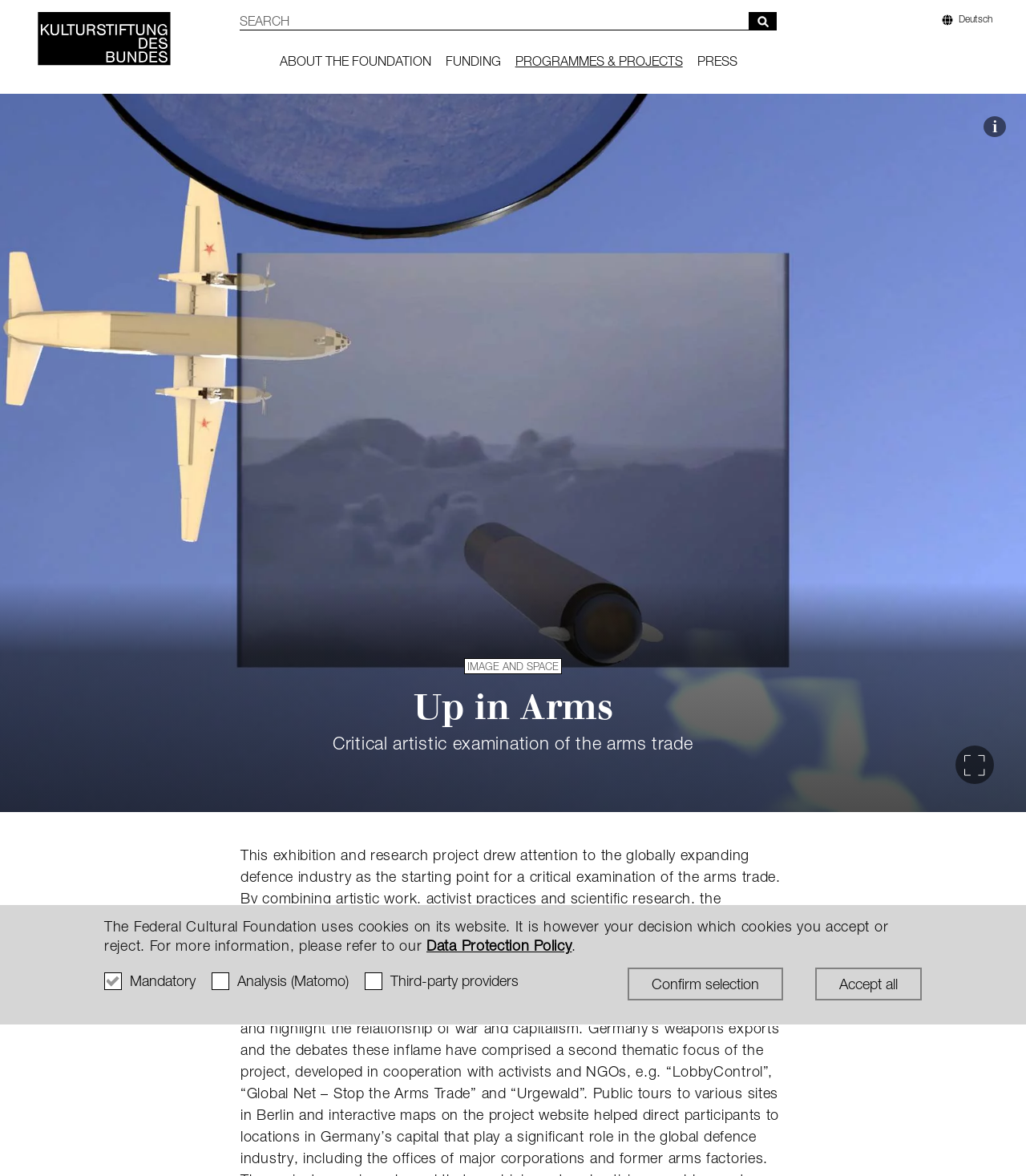Find the headline of the webpage and generate its text content.

Up in Arms